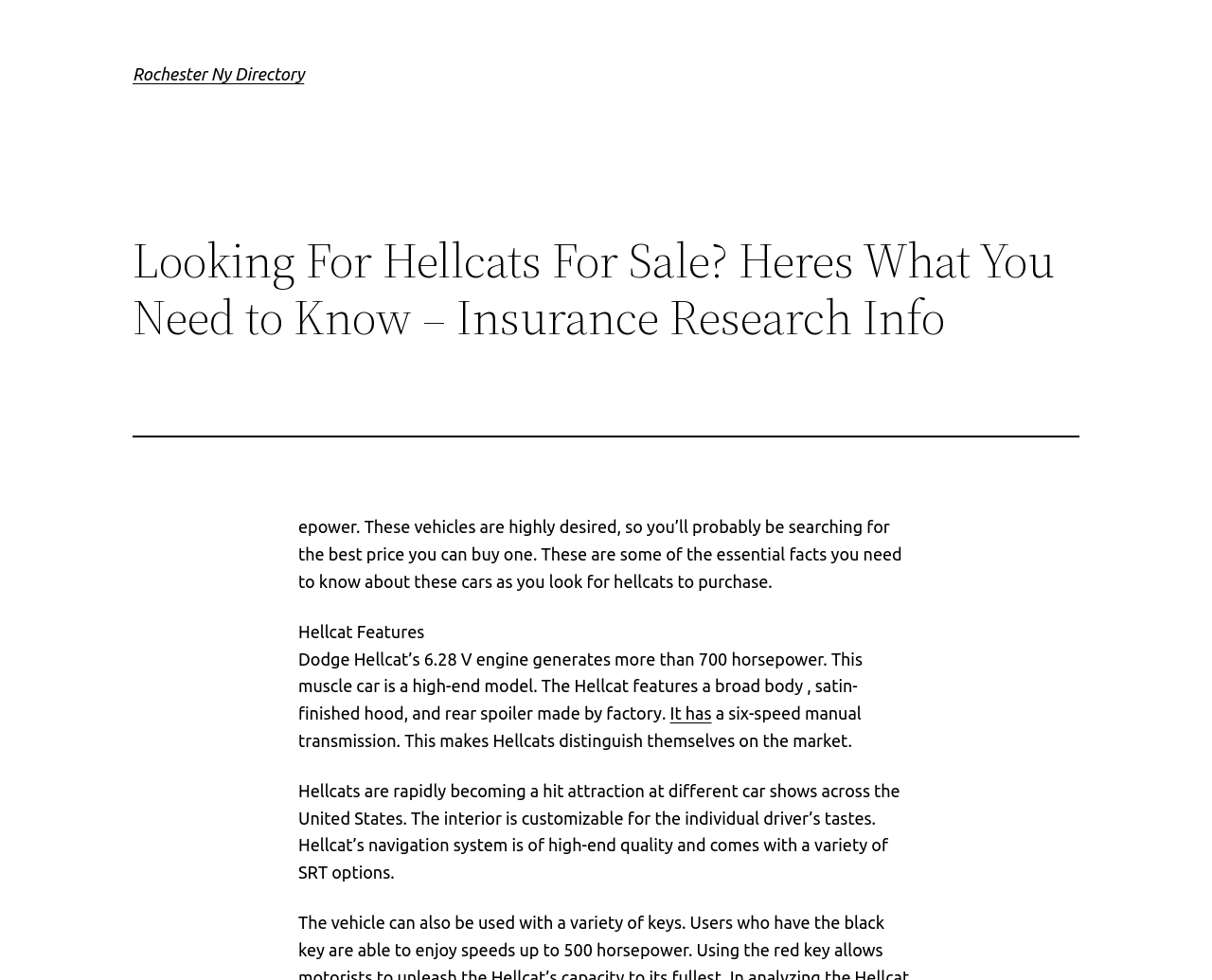What is customizable in the Hellcat?
Please give a detailed answer to the question using the information shown in the image.

According to the webpage, the interior of the Hellcat is customizable for the individual driver's tastes, which is mentioned in the paragraph describing the Hellcat features.